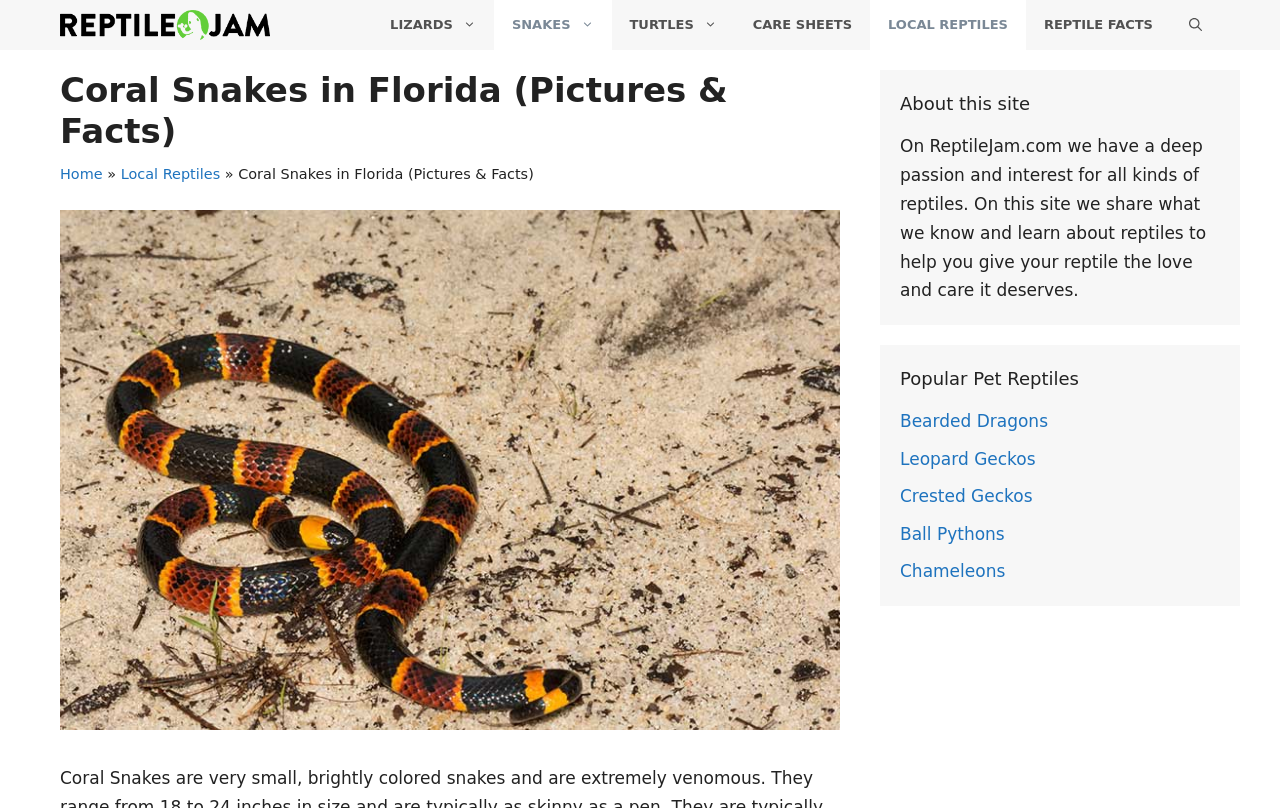Illustrate the webpage with a detailed description.

The webpage is about coral snakes in Florida, specifically focusing on pictures and facts. At the top, there is a navigation bar with links to different sections of the website, including "LIZARDS", "SNAKES", "TURTLES", "CARE SHEETS", "LOCAL REPTILES", and "REPTILE FACTS". The navigation bar also features a logo image of "Reptile Jam" and a search bar link.

Below the navigation bar, there is a header section with a heading that reads "Coral Snakes in Florida (Pictures & Facts)". To the right of the heading, there are links to "Home" and "Local Reptiles", separated by a "»" symbol.

On the left side of the page, there is a section with a heading that reads "About this site". This section contains a paragraph of text that describes the purpose of the website, which is to share knowledge and learn about reptiles to help care for them.

On the right side of the page, there is another section with a heading that reads "Popular Pet Reptiles". This section contains links to different types of pet reptiles, including "Bearded Dragons", "Leopard Geckos", "Crested Geckos", "Ball Pythons", and "Chameleons".